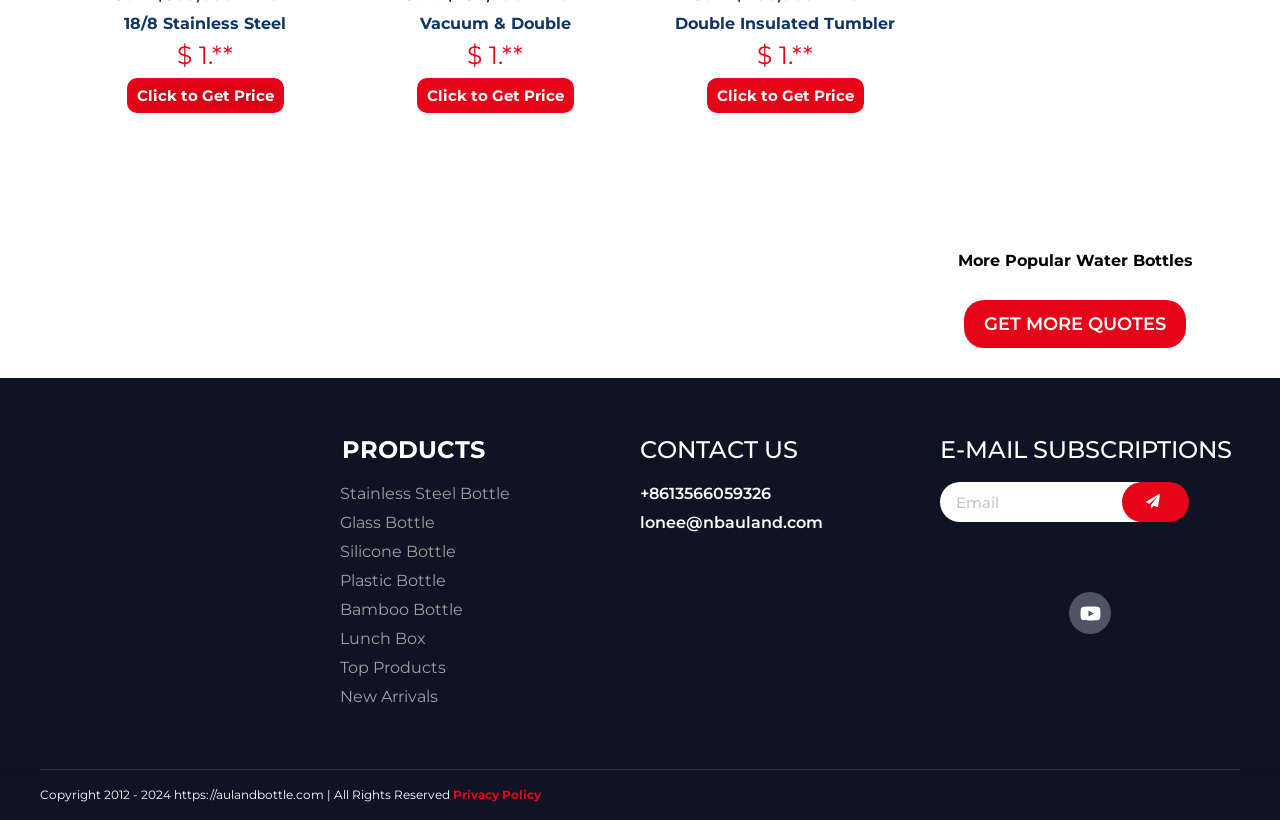Examine the image carefully and respond to the question with a detailed answer: 
How many popular water bottles are listed?

I counted the number of headings that start with '18/8 Stainless Steel', 'Vacuum & Double', and 'Double Insulated Tumbler', which are the popular water bottles listed, so there are 3 popular water bottles listed.